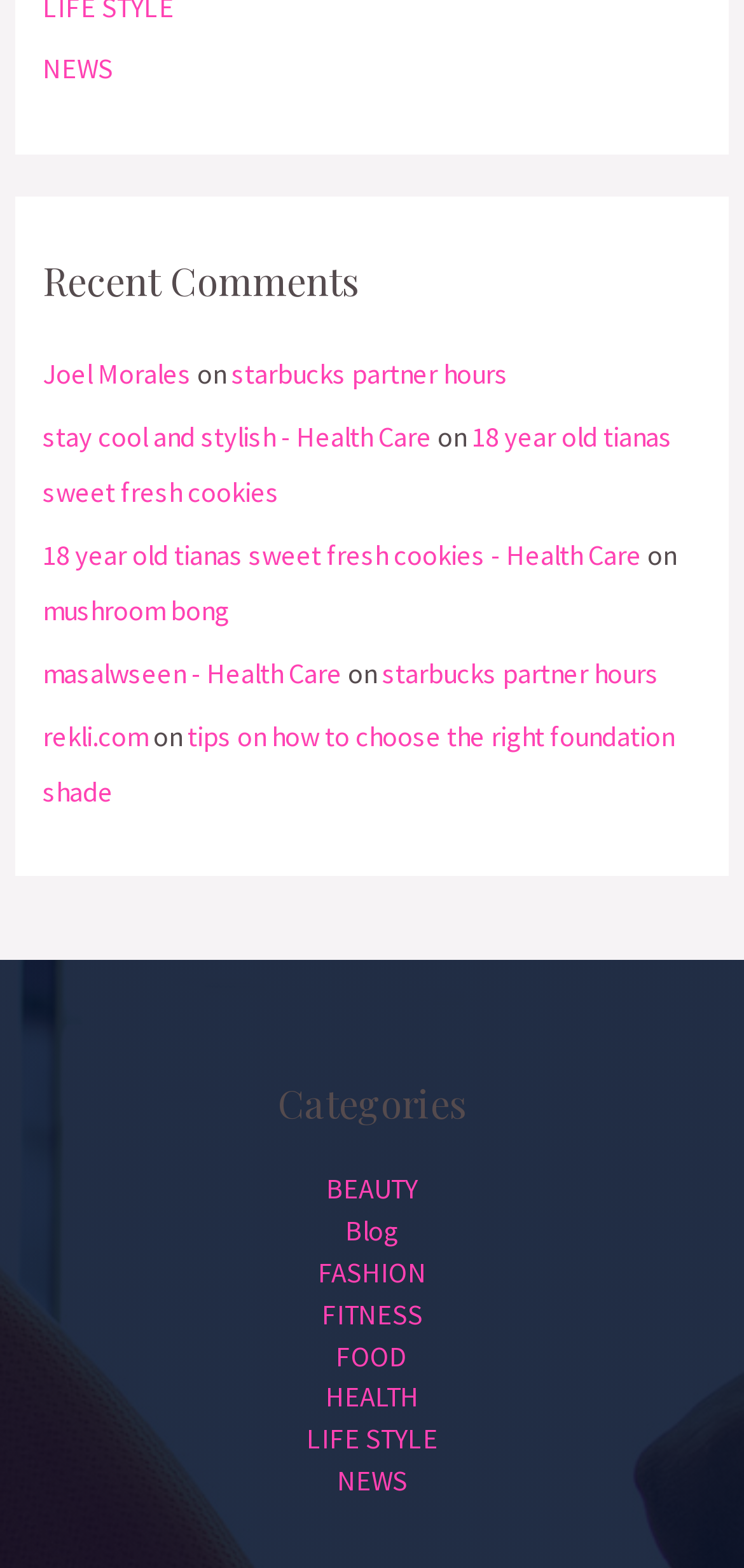Determine the coordinates of the bounding box for the clickable area needed to execute this instruction: "Click on NEWS".

[0.058, 0.033, 0.152, 0.055]